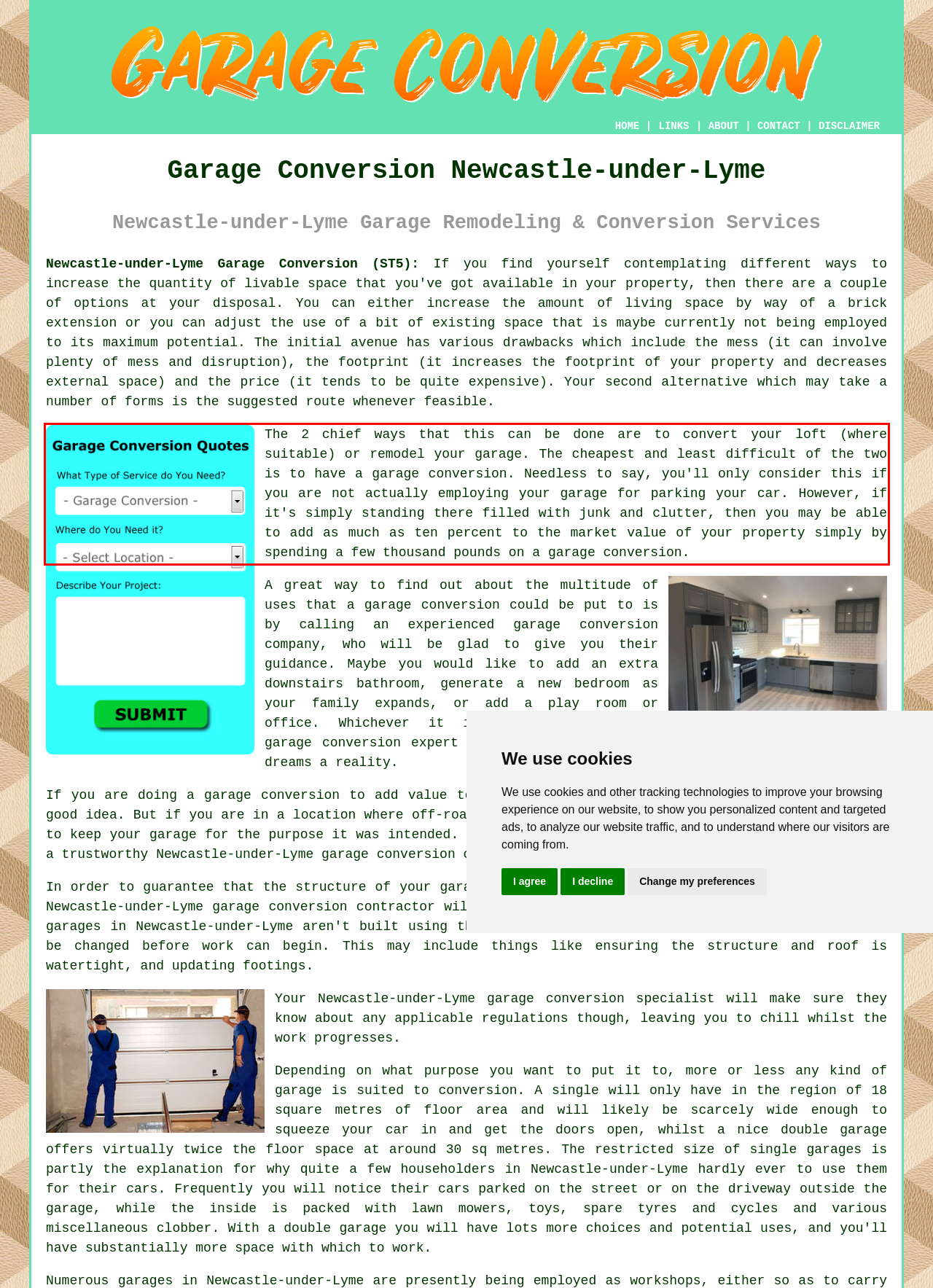There is a UI element on the webpage screenshot marked by a red bounding box. Extract and generate the text content from within this red box.

The 2 chief ways that this can be done are to convert your loft (where suitable) or remodel your garage. The cheapest and least difficult of the two is to have a garage conversion. Needless to say, you'll only consider this if you are not actually employing your garage for parking your car. However, if it's simply standing there filled with junk and clutter, then you may be able to add as much as ten percent to the market value of your property simply by spending a few thousand pounds on a garage conversion.